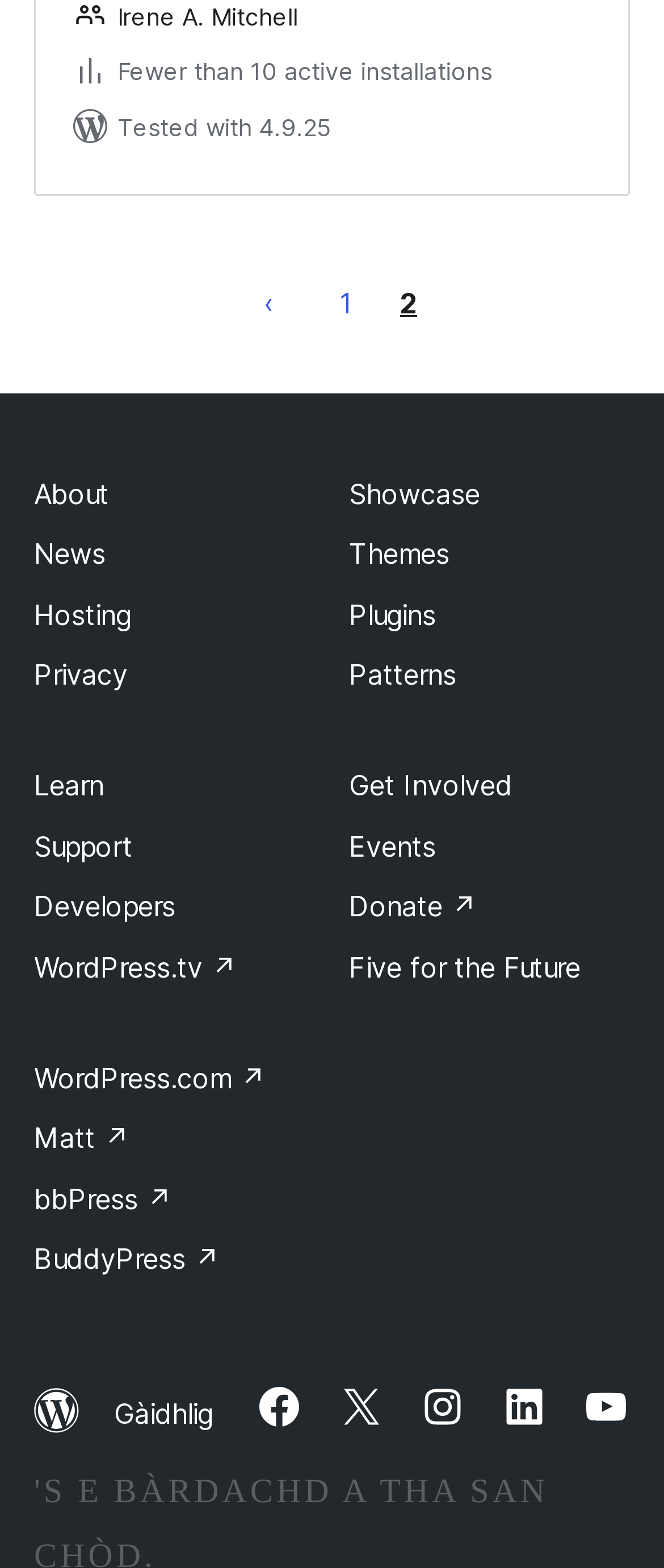Using the provided element description, identify the bounding box coordinates as (top-left x, top-left y, bottom-right x, bottom-right y). Ensure all values are between 0 and 1. Description: bbPress ↗

[0.051, 0.754, 0.259, 0.775]